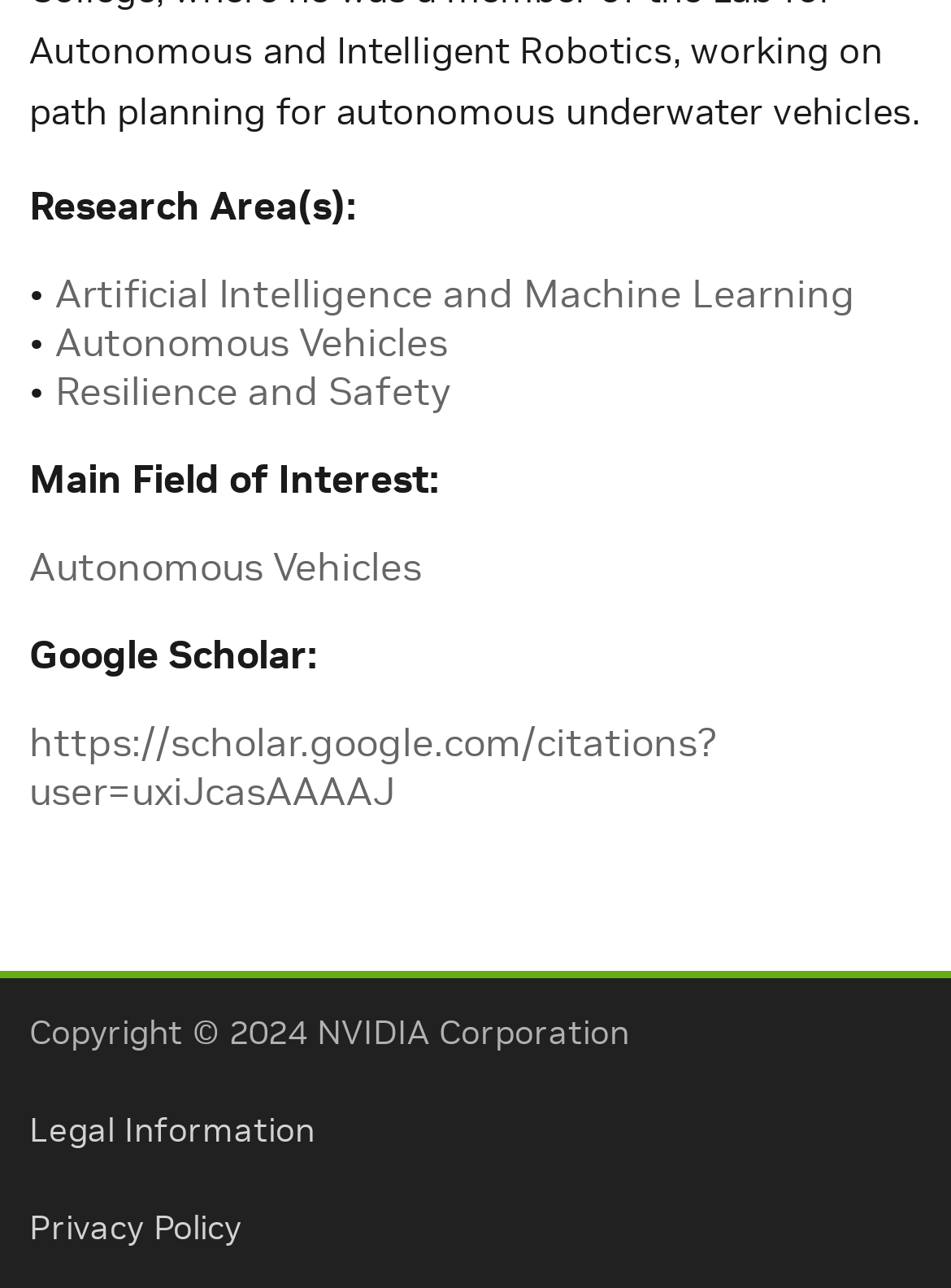By analyzing the image, answer the following question with a detailed response: What is the URL of the researcher's Google Scholar page?

The URL of the researcher's Google Scholar page can be found by looking at the link labeled 'https://scholar.google.com/citations?user=uxiJcasAAAAJ', which is located below the 'Google Scholar' text.